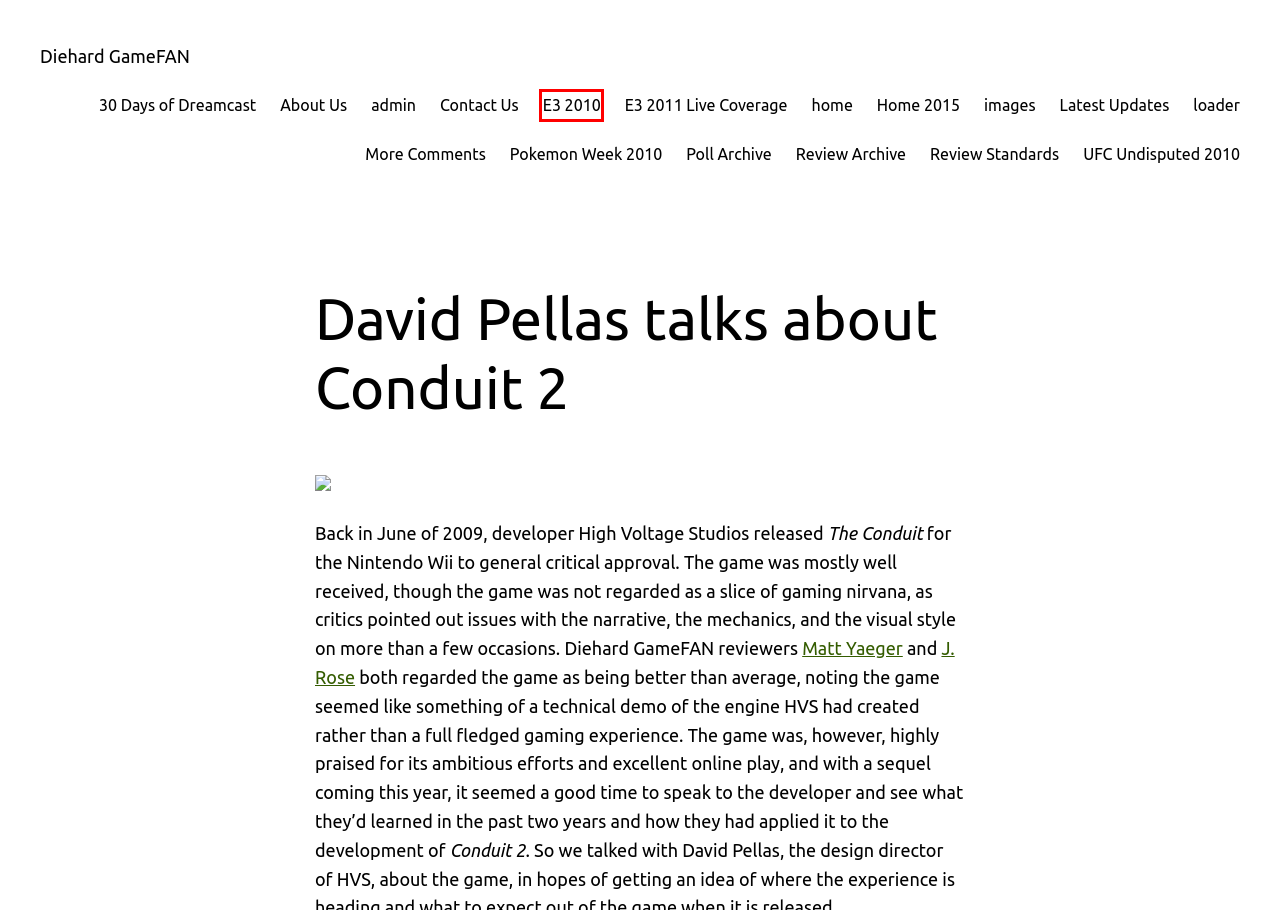You have a screenshot of a webpage with an element surrounded by a red bounding box. Choose the webpage description that best describes the new page after clicking the element inside the red bounding box. Here are the candidates:
A. More Comments – Diehard GameFAN
B. admin – Diehard GameFAN
C. Poll Archive – Diehard GameFAN
D. home – Diehard GameFAN
E. E3 2011 Live Coverage – Diehard GameFAN
F. E3 2010 – Diehard GameFAN
G. Home 2015 – Diehard GameFAN
H. 30 Days of Dreamcast – Diehard GameFAN

F